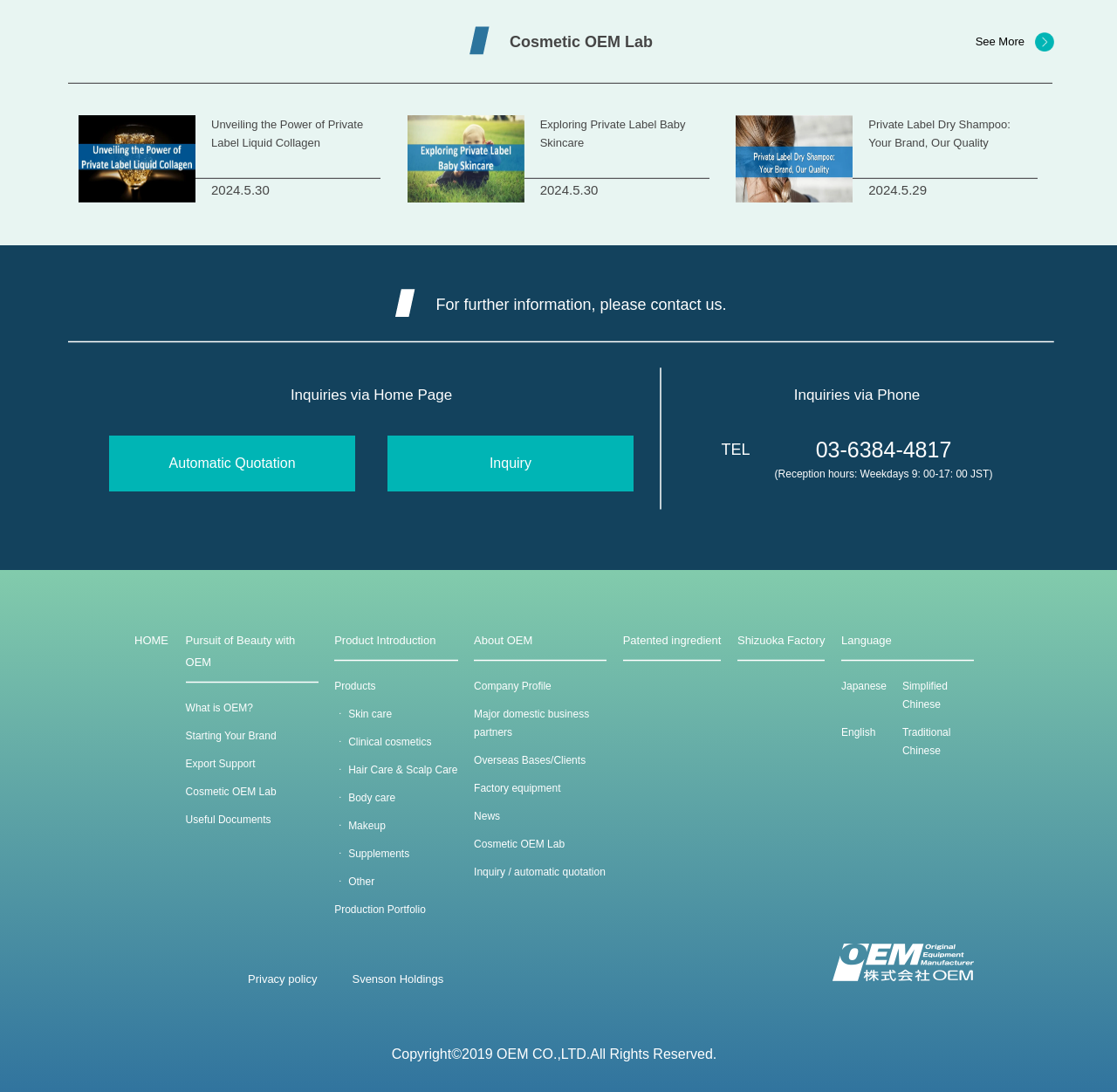Respond with a single word or phrase to the following question: What is the topic of the image on the left?

Private Label Liquid Collagen